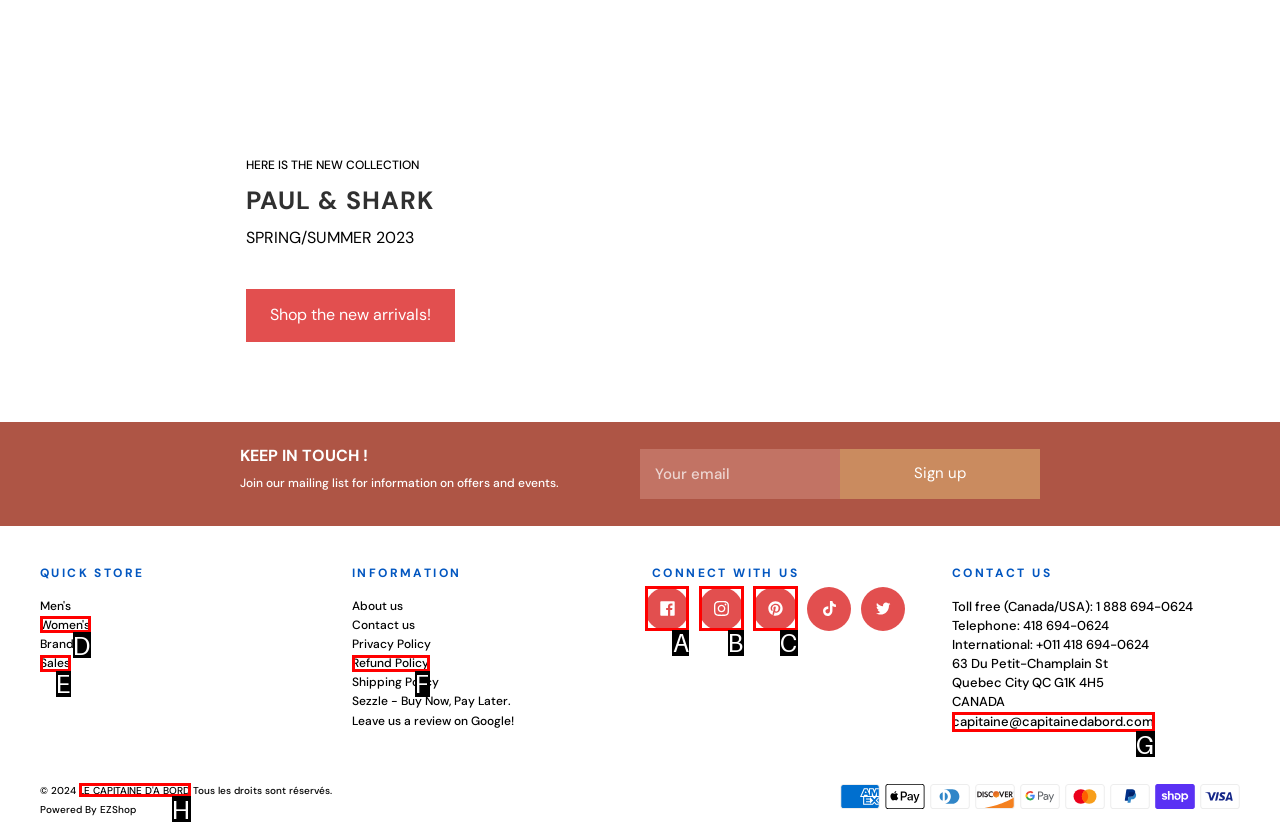Choose the letter of the option you need to click to Follow on Facebook. Answer with the letter only.

A